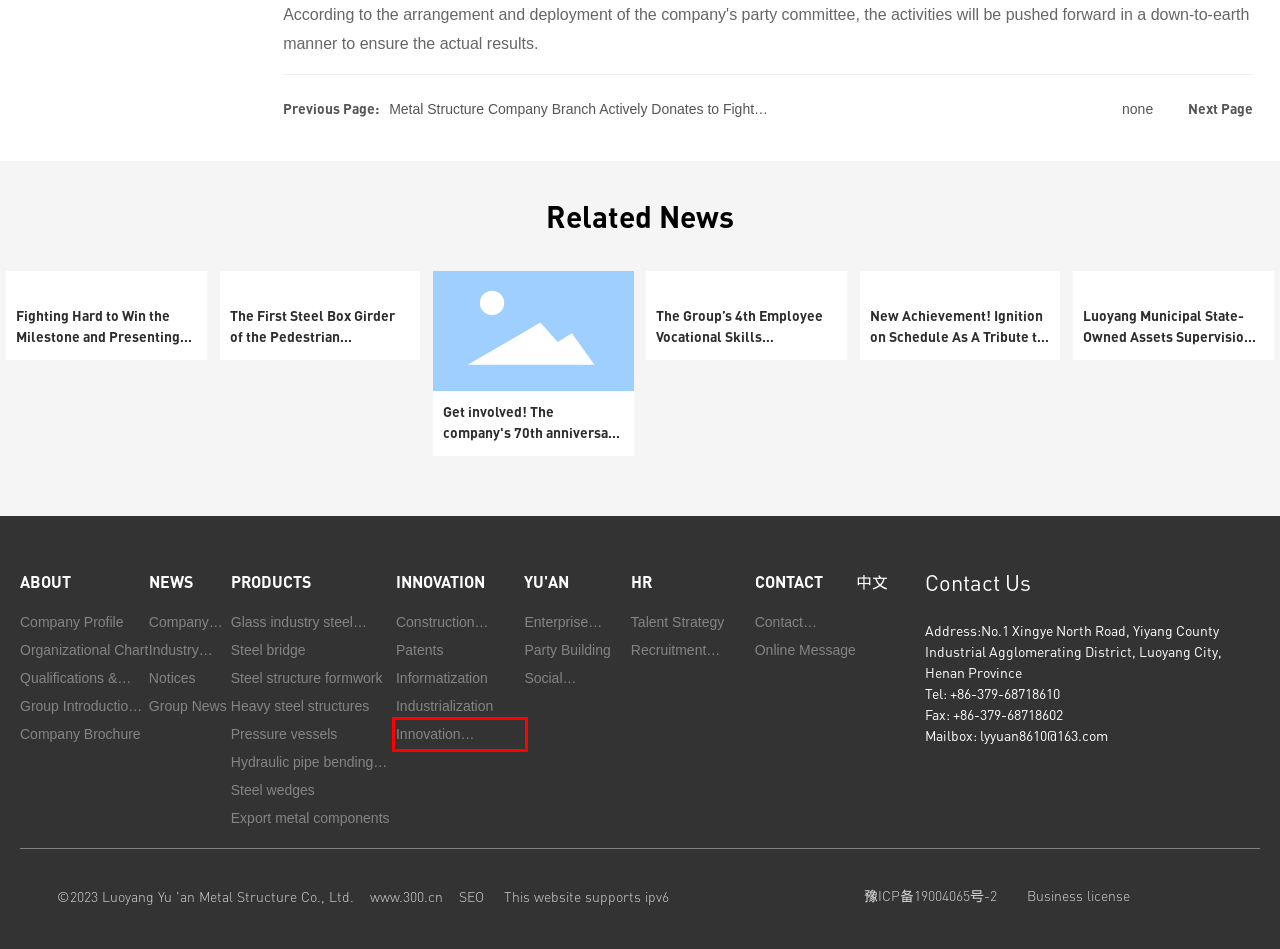Analyze the screenshot of a webpage with a red bounding box and select the webpage description that most accurately describes the new page resulting from clicking the element inside the red box. Here are the candidates:
A. 网站建设【企业网站制作】高端网站设计-24年专注企业服务
B. 企业图册-洛阳豫安金属结构有限公司   金属结构、安装工程、大型钢结构
C. Group Introduction Video-Yu'an Metal Metal Structure Co., Ltd.
D. Innovation Achievements-Yu'an Metal Metal Structure Co., Ltd.
E. 洛阳豫安金属结构有限公司   金属结构、安装工程、大型钢结构
F. 洛阳网站建设【洛阳网站制作】– 中企动力洛阳分公司
G. Group News-Henan Installation  Architectural、Metallurgical、Municipal
H. Yu'an Metal Metal Structure Co., Ltd.-Honor qualification

D